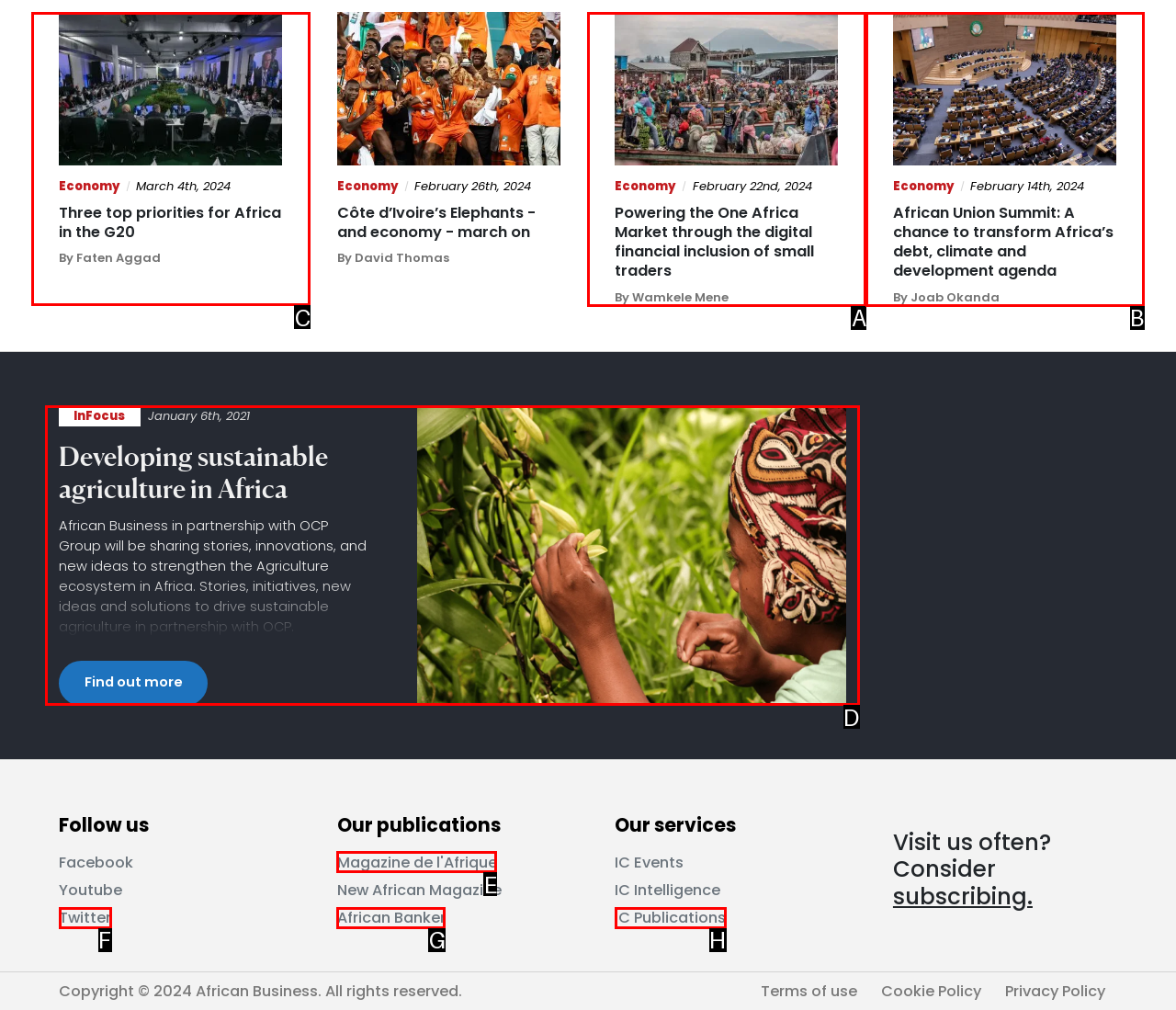Determine the right option to click to perform this task: Read about Three top priorities for Africa in the G20
Answer with the correct letter from the given choices directly.

C